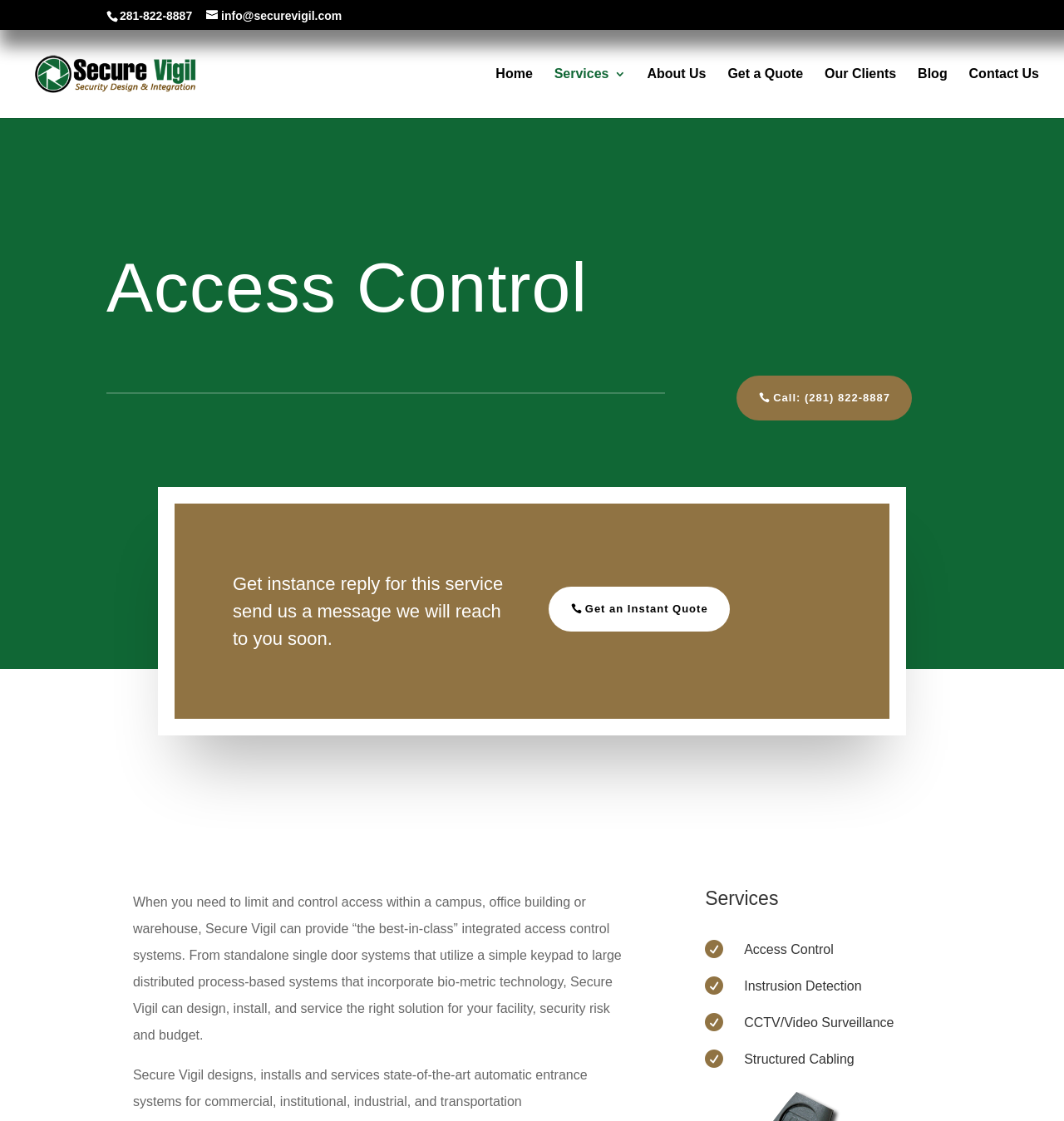Give a succinct answer to this question in a single word or phrase: 
What is the phone number to call for access control?

(281) 822-8887